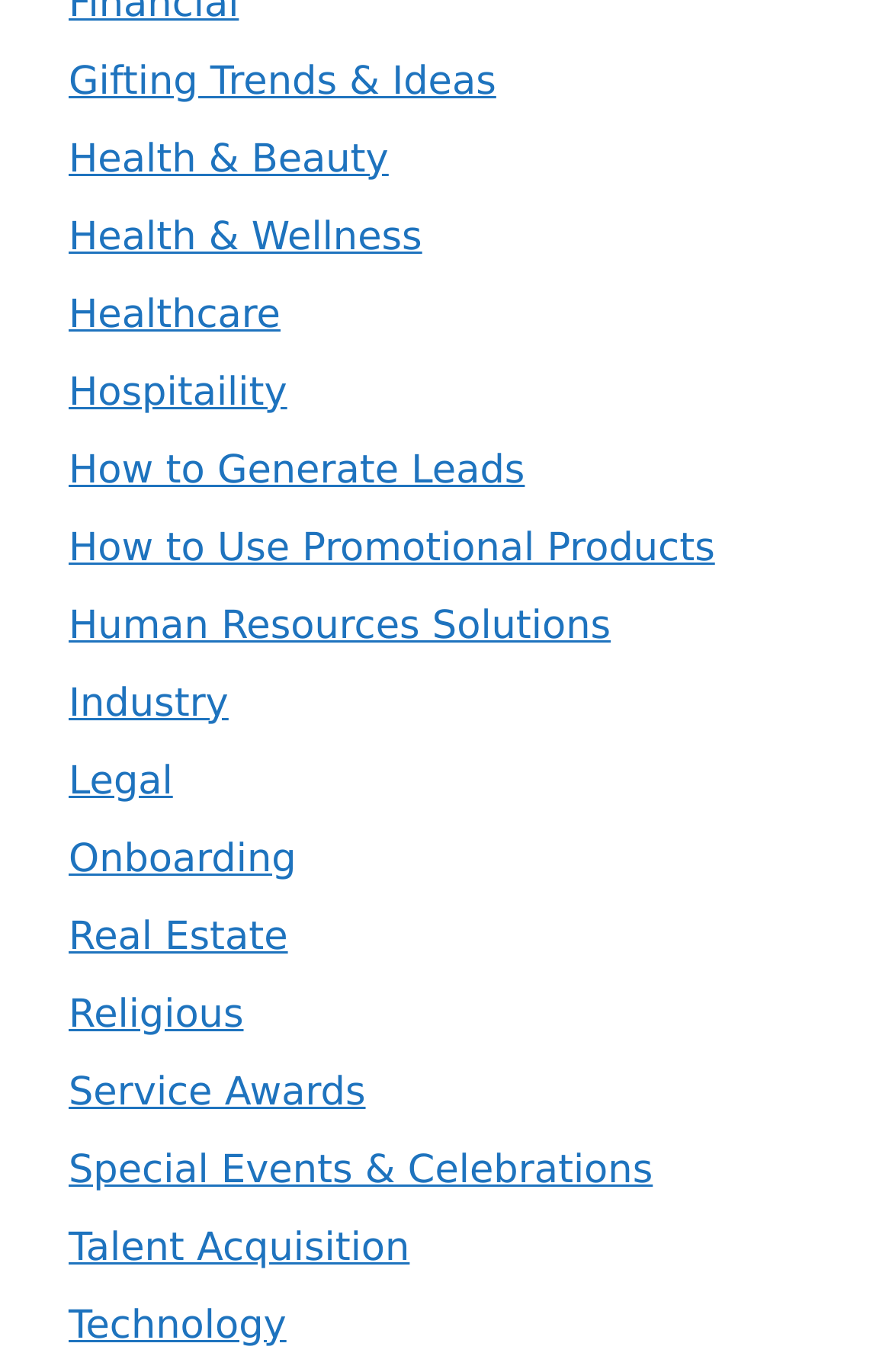What is the last category listed?
From the screenshot, provide a brief answer in one word or phrase.

Technology